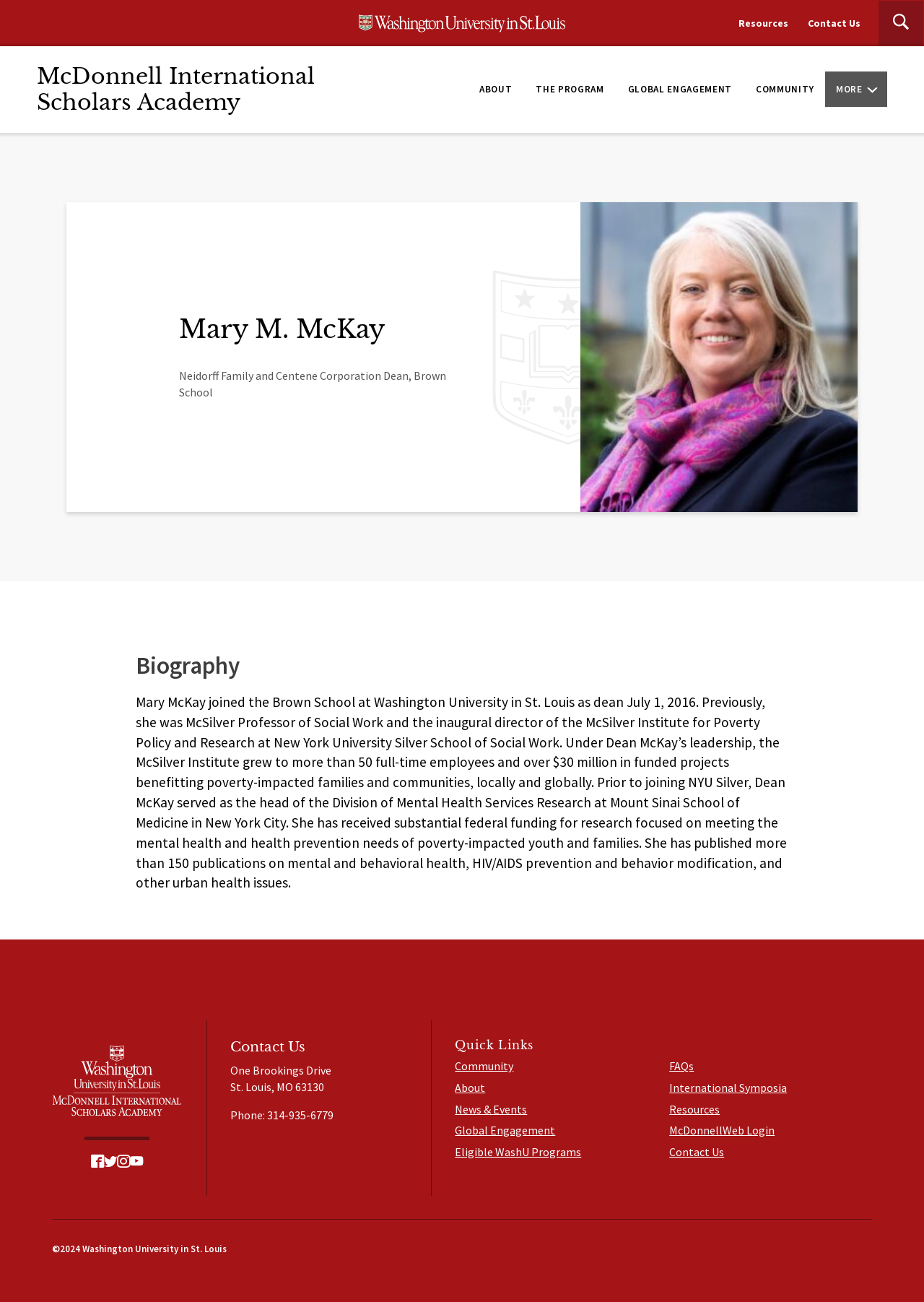Using floating point numbers between 0 and 1, provide the bounding box coordinates in the format (top-left x, top-left y, bottom-right x, bottom-right y). Locate the UI element described here: Resources

[0.724, 0.846, 0.779, 0.857]